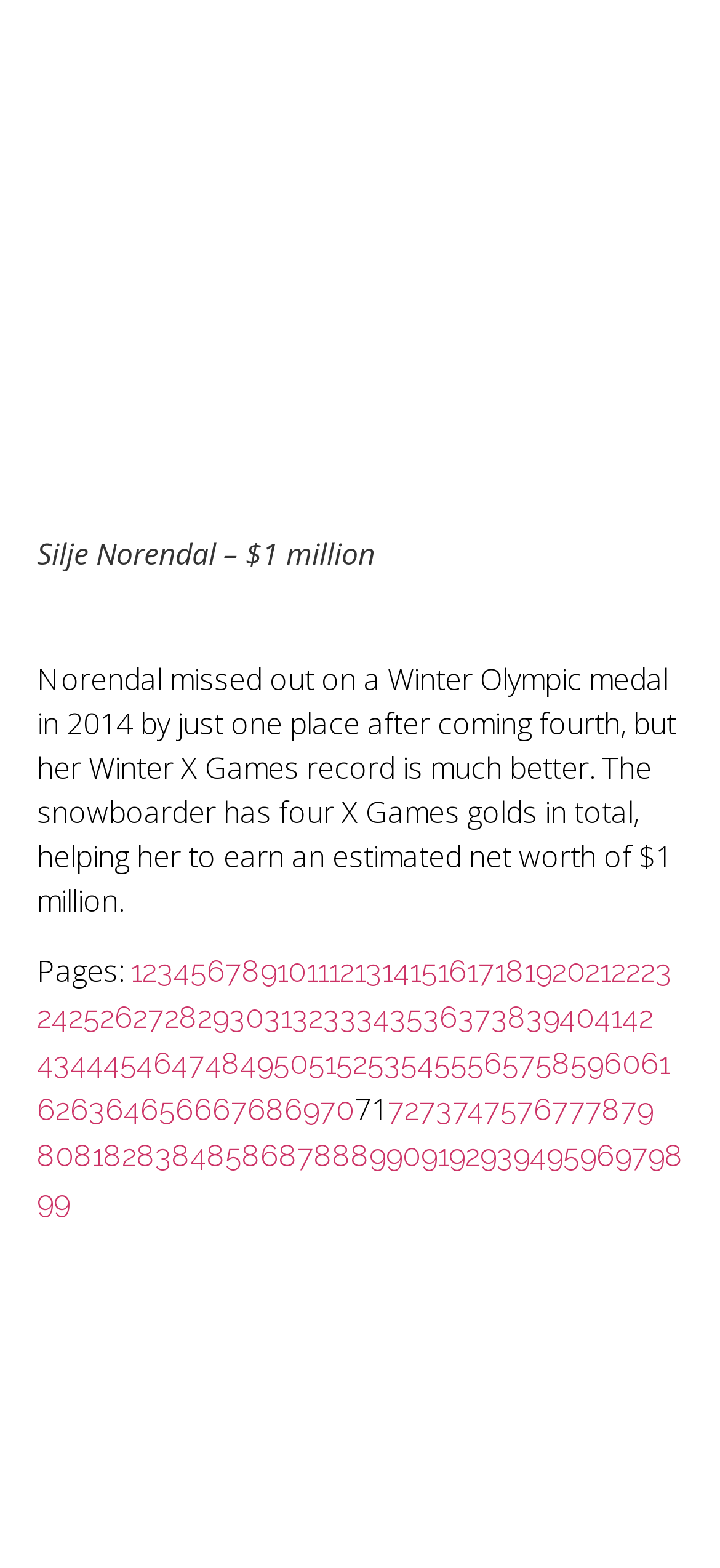Locate the bounding box coordinates of the element that needs to be clicked to carry out the instruction: "Go to page 2". The coordinates should be given as four float numbers ranging from 0 to 1, i.e., [left, top, right, bottom].

[0.197, 0.609, 0.218, 0.631]